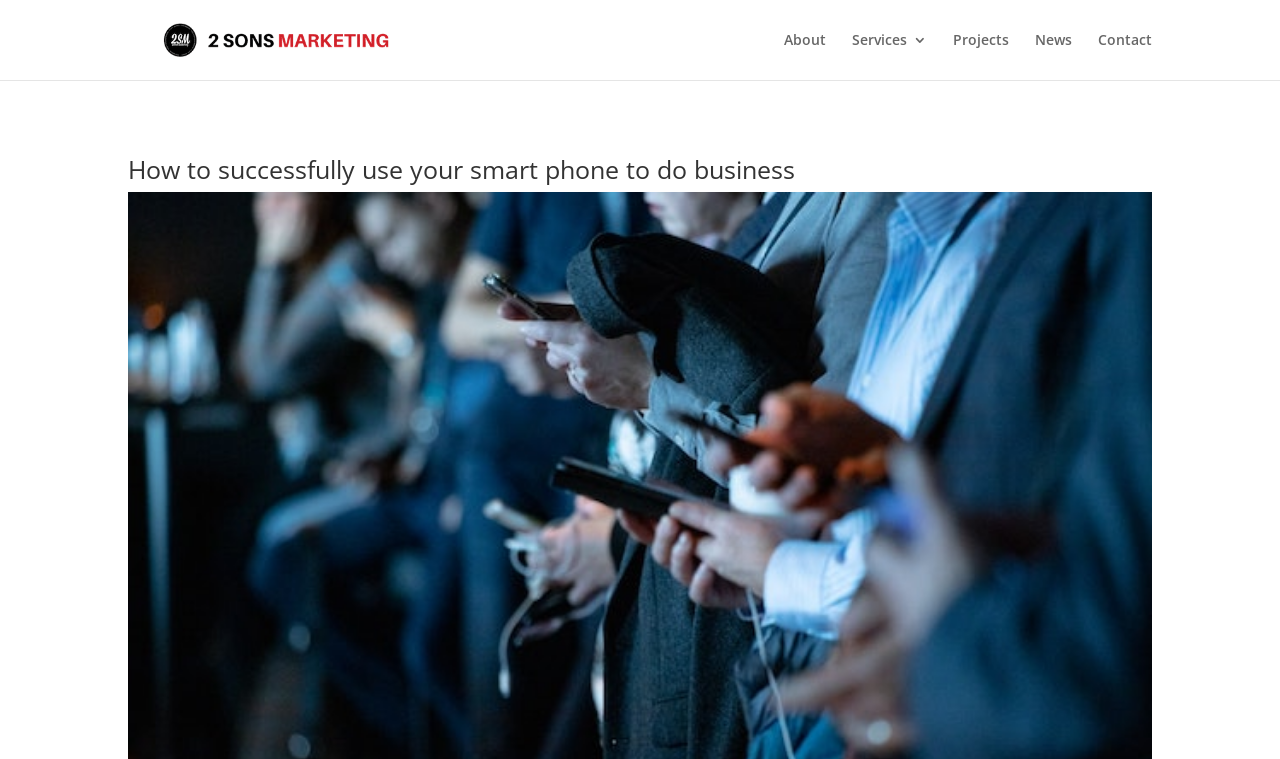What is the position of the 'Contact' link?
Using the information presented in the image, please offer a detailed response to the question.

The 'Contact' link is located on the top-right corner of the webpage, making it the rightmost navigation link. Its bounding box coordinates are [0.858, 0.043, 0.9, 0.105], which indicates its position on the webpage.